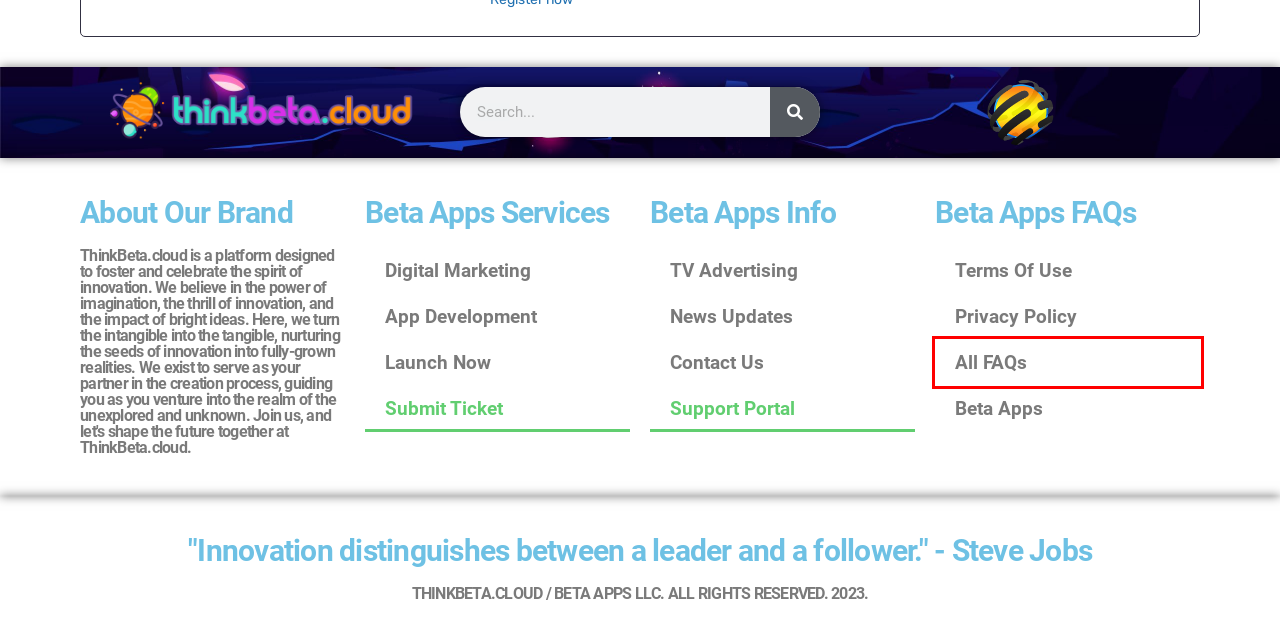You are provided with a screenshot of a webpage where a red rectangle bounding box surrounds an element. Choose the description that best matches the new webpage after clicking the element in the red bounding box. Here are the choices:
A. FAQs Page - ThinkBeta.Cloud | Digital Solutions
B. Digital Advertising | Social, Apps, Web, SEO | ThinkBeta.
C. Terms & Privacy - ThinkBeta.Cloud | Digital Solutions
D. Launch Now - ThinkBeta.Cloud | Digital Solutions
E. Log in to New Relic
F. Mobile App Development Pros | ThinkBeta.Cloud
G. News Updates - ThinkBeta.Cloud | Digital Solutions
H. Beta Apps LLC – Software Development Company

A